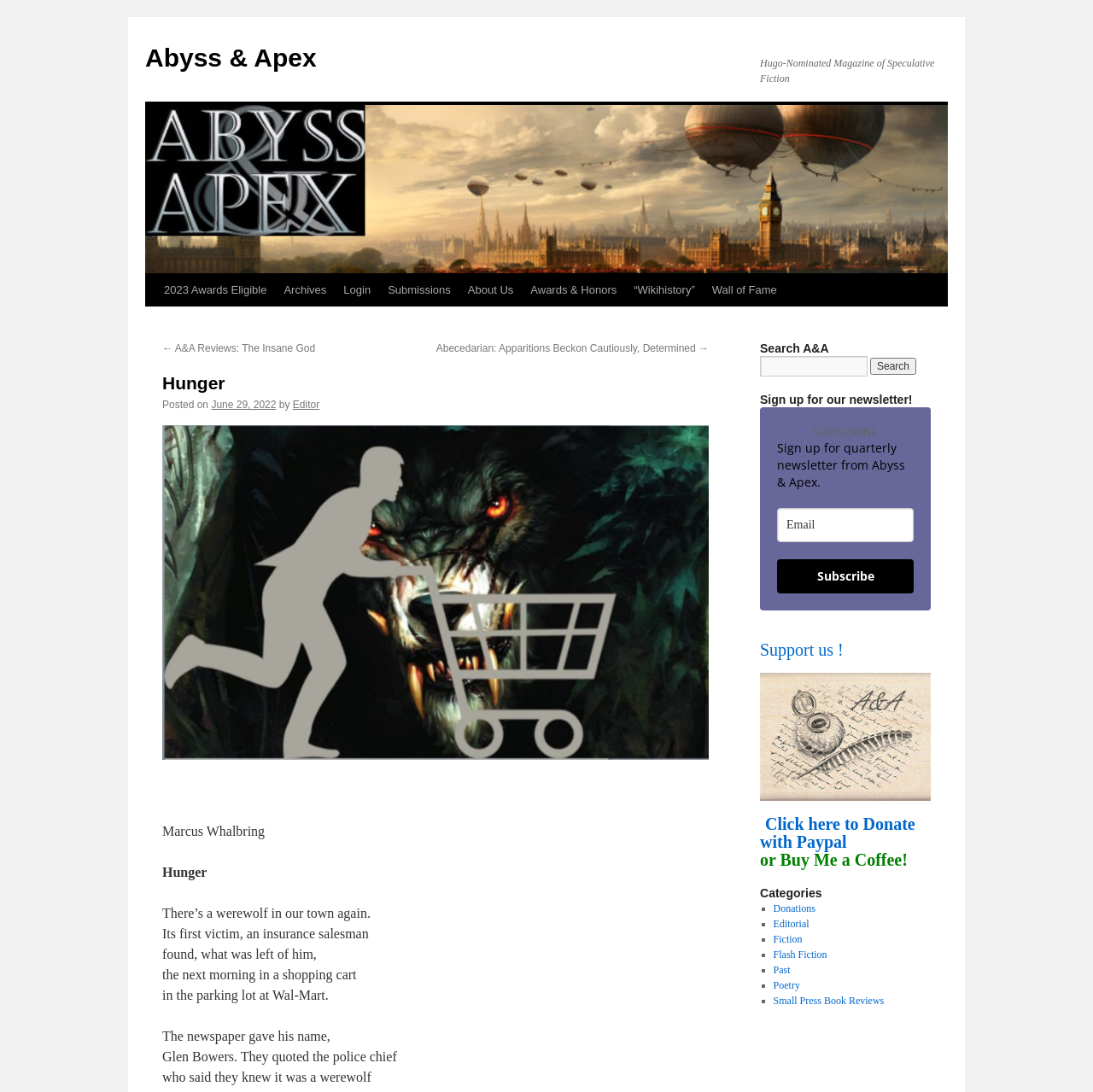What is the title of the latest article?
From the image, respond with a single word or phrase.

Hunger